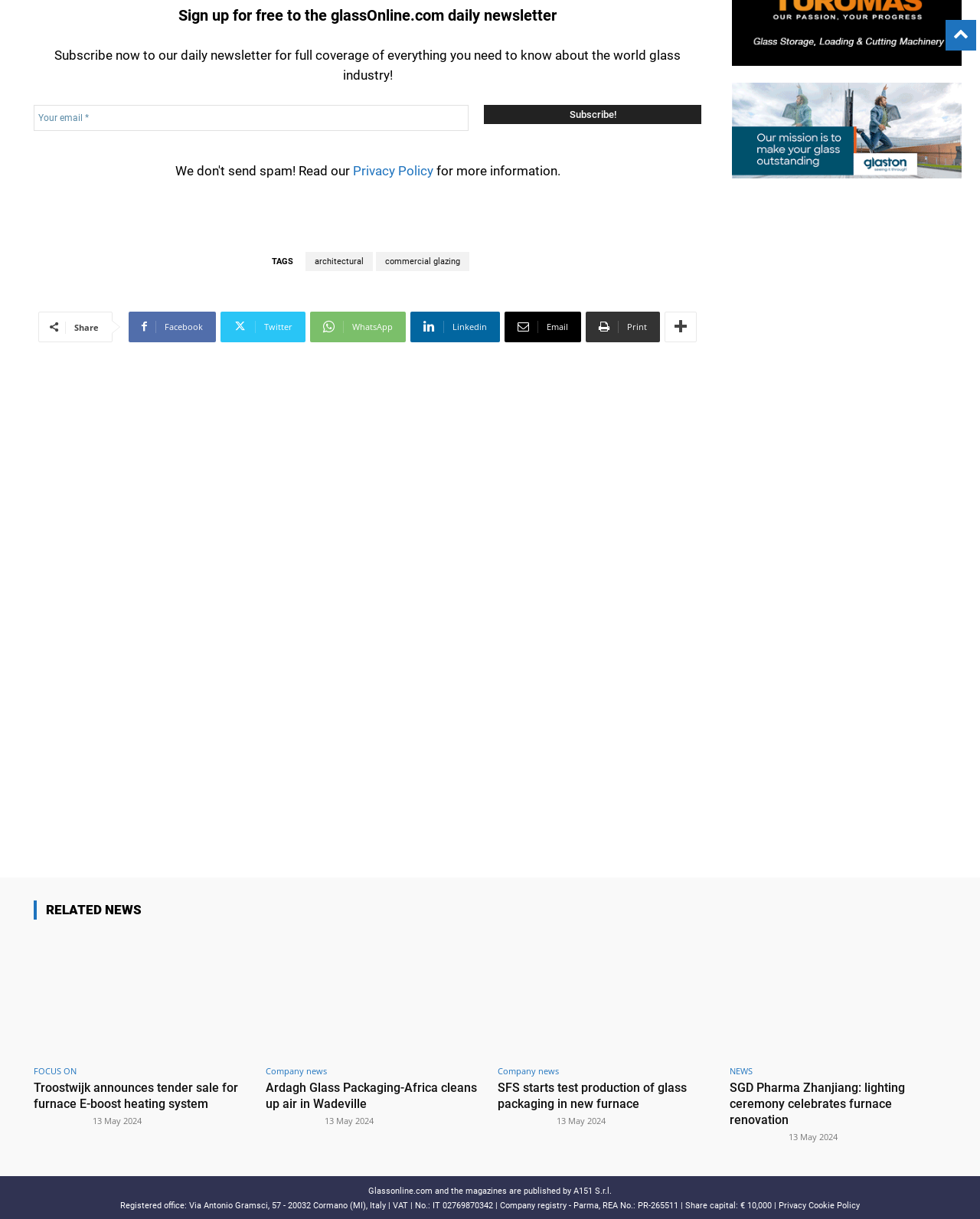Give a one-word or phrase response to the following question: How many news articles are listed in the 'RELATED NEWS' section?

4